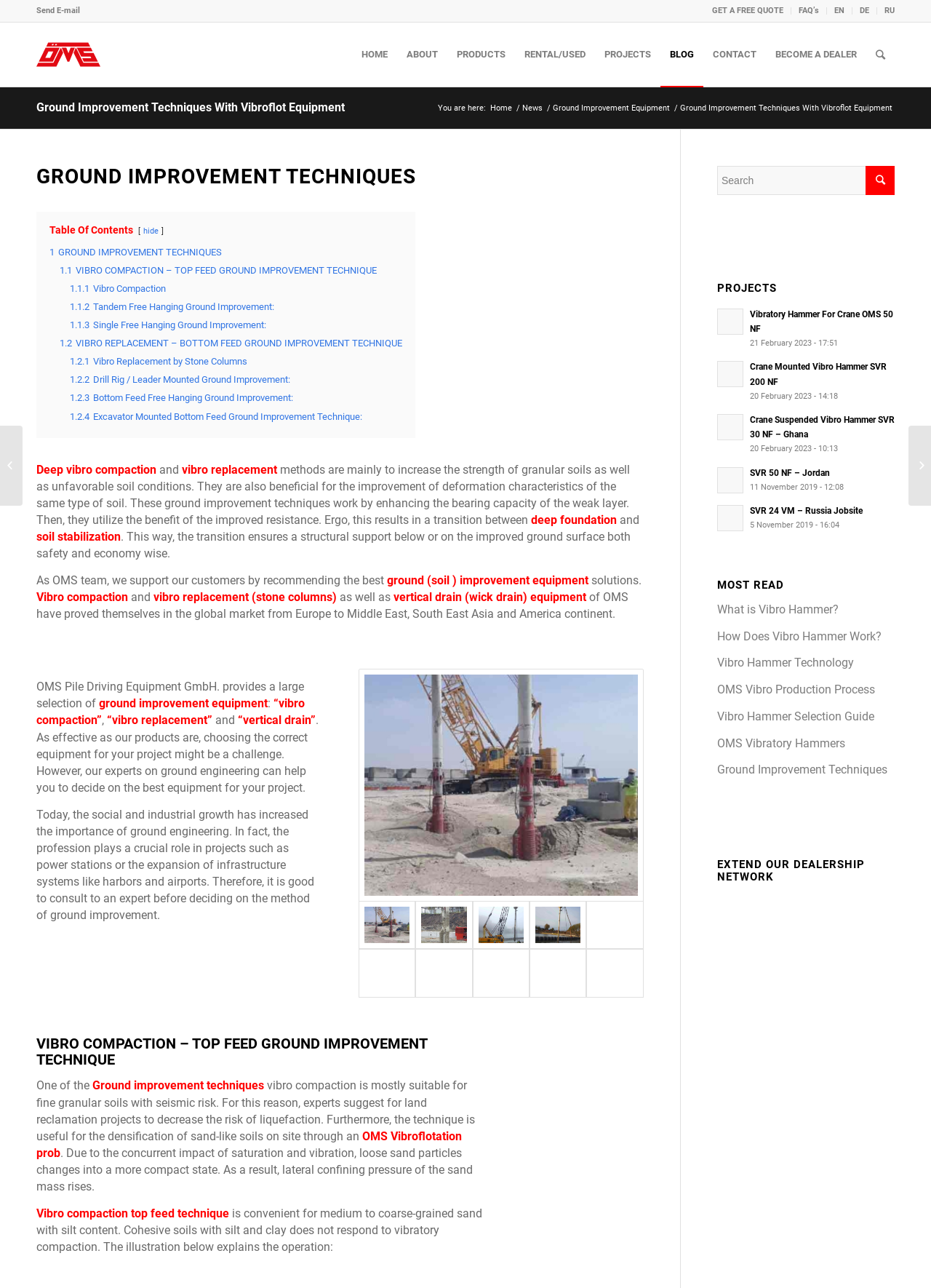What is the purpose of vibro compaction and vibro replacement?
Based on the screenshot, answer the question with a single word or phrase.

to increase the strength of granular soils